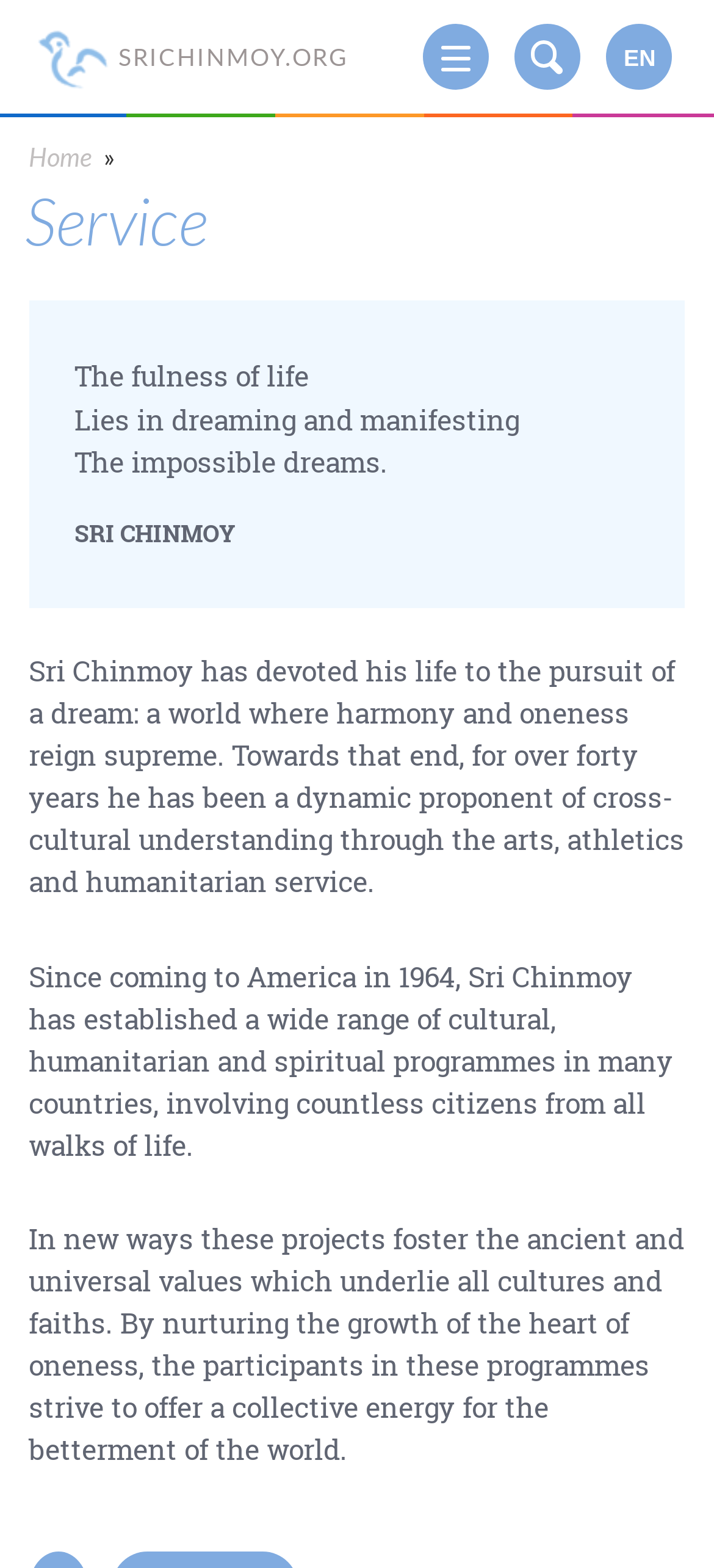What is the purpose of Sri Chinmoy's programmes?
Refer to the image and give a detailed answer to the query.

I analyzed the static text elements on the webpage and found that the participants in Sri Chinmoy's programmes strive to offer a collective energy for the betterment of the world.